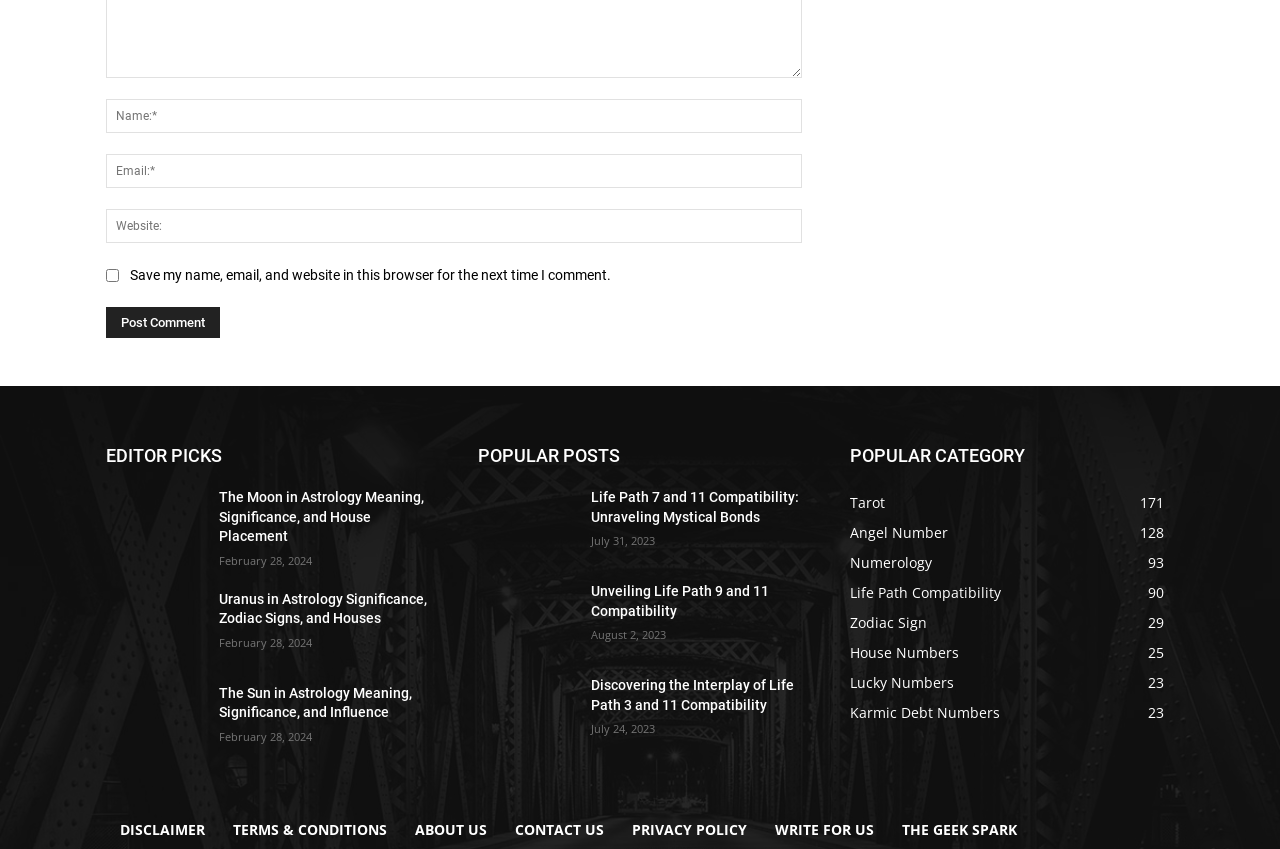Could you locate the bounding box coordinates for the section that should be clicked to accomplish this task: "Click the 'Post Comment' button".

[0.083, 0.361, 0.172, 0.397]